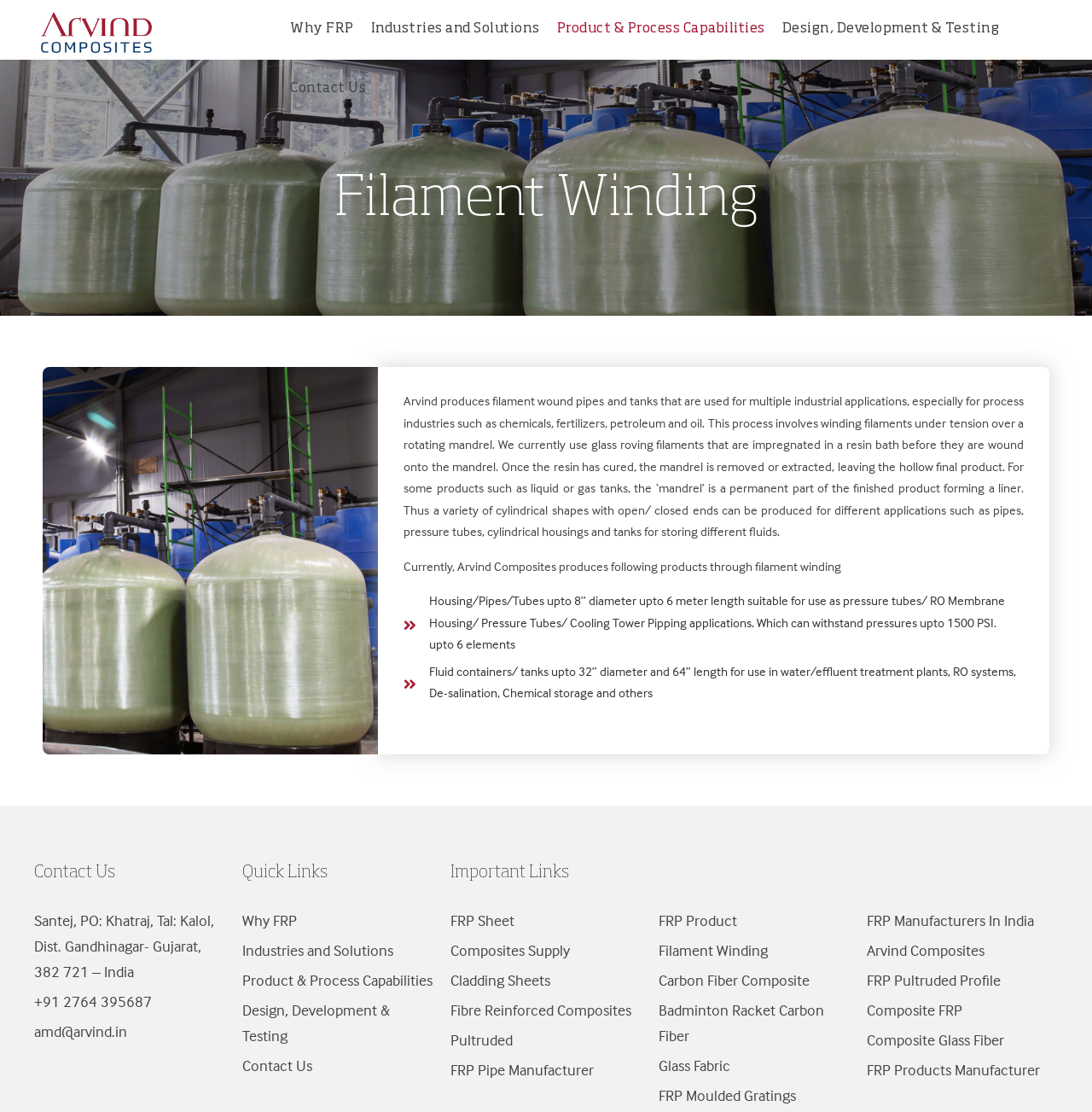Pinpoint the bounding box coordinates of the area that should be clicked to complete the following instruction: "Click on the 'Product & Process Capabilities' link". The coordinates must be given as four float numbers between 0 and 1, i.e., [left, top, right, bottom].

[0.502, 0.0, 0.708, 0.054]